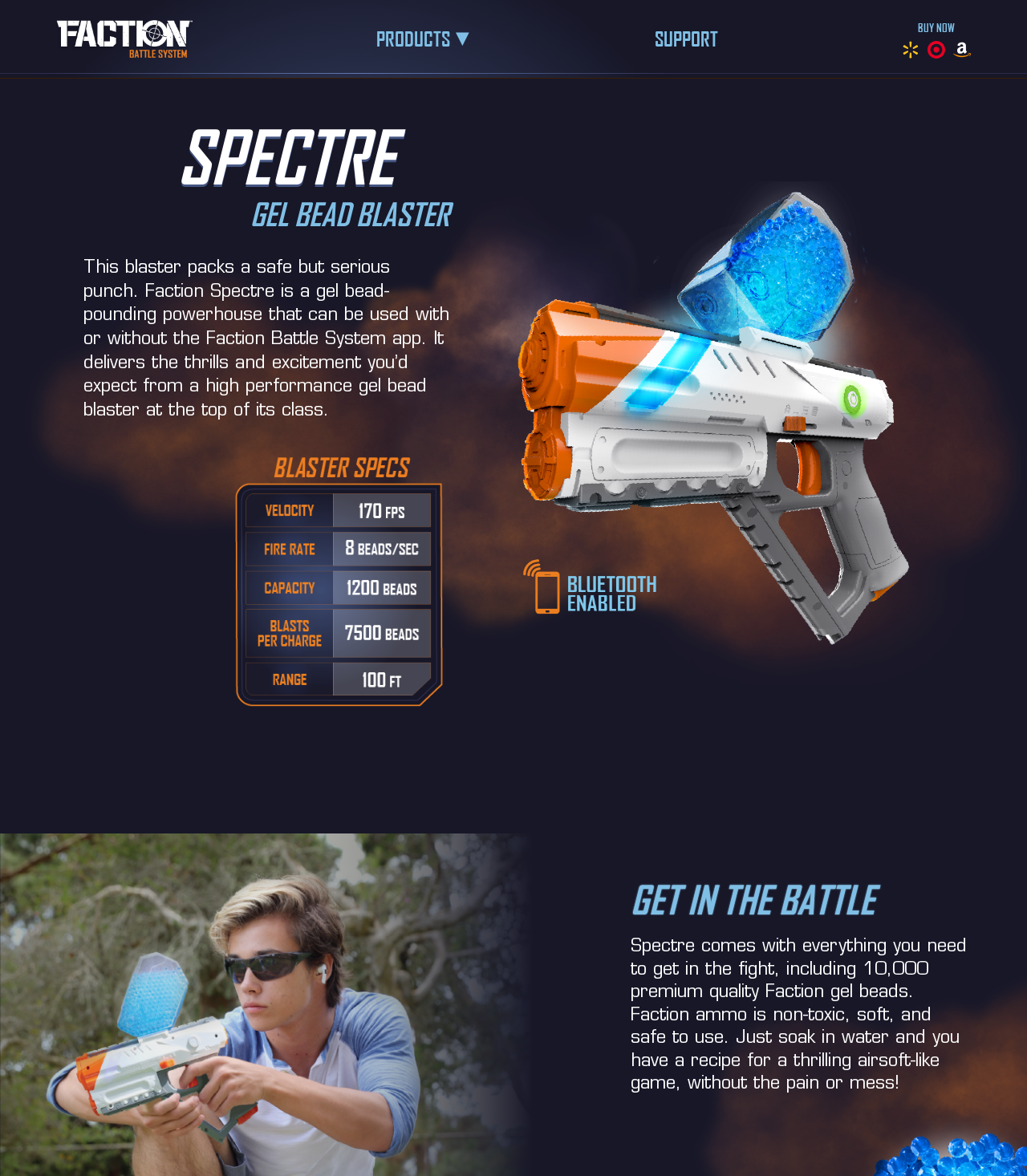Present a detailed account of what is displayed on the webpage.

The webpage is about the Spectre Faction, a gel bead blaster product. At the top left, there is a link and an image, both labeled "Faction", which likely serve as a logo or branding element. To the right of the logo, there are three navigation buttons: "PRODUCTS", "SUPPORT", and a "BUY NOW" button. Below the "BUY NOW" button, there are three links to popular retailers: "WALMART", "TARGET", and "AMAZON".

The main content of the page is divided into two sections. The first section is headed by "SPECTRE GEL BEAD BLASTER" and features a descriptive text about the product, highlighting its features and capabilities. This section is located near the top center of the page.

The second section is headed by "GET IN THE BATTLE" and provides more information about the product's accessories and usage. This section is located near the bottom center of the page. The text describes the included gel beads, their quality, and how to use them.